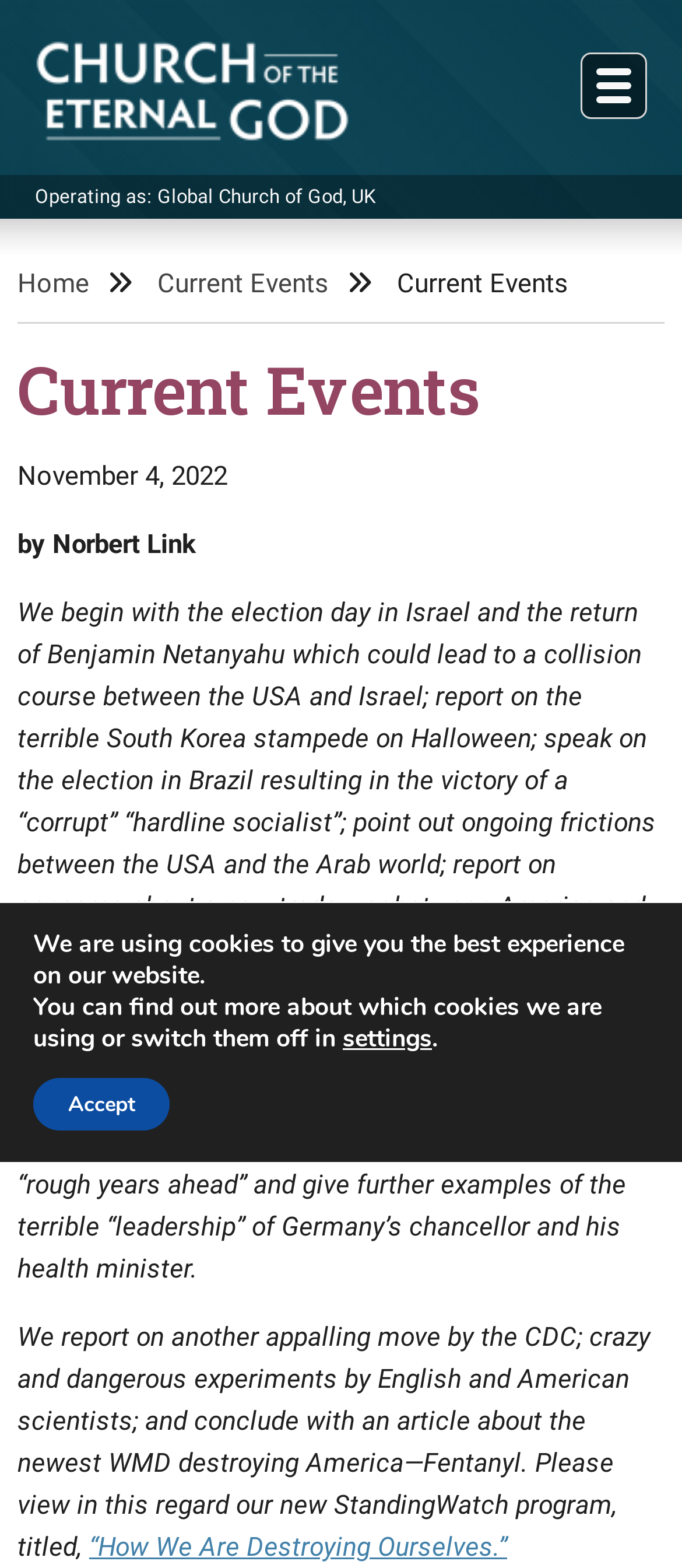What is the date of the current events article?
Your answer should be a single word or phrase derived from the screenshot.

November 4, 2022